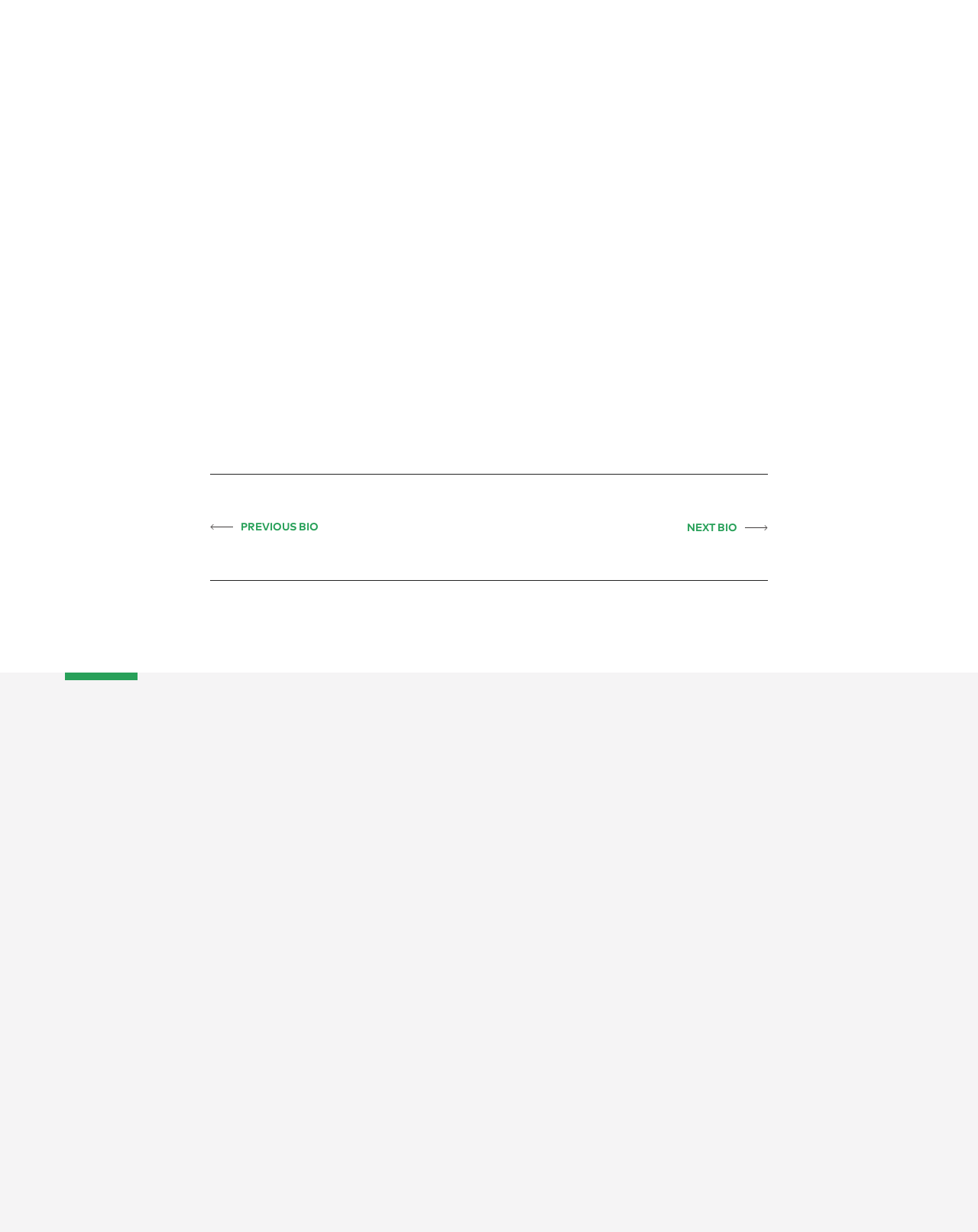Please identify the bounding box coordinates of the region to click in order to complete the given instruction: "View Charles Ledogar's profile". The coordinates should be four float numbers between 0 and 1, i.e., [left, top, right, bottom].

[0.289, 0.164, 0.488, 0.39]